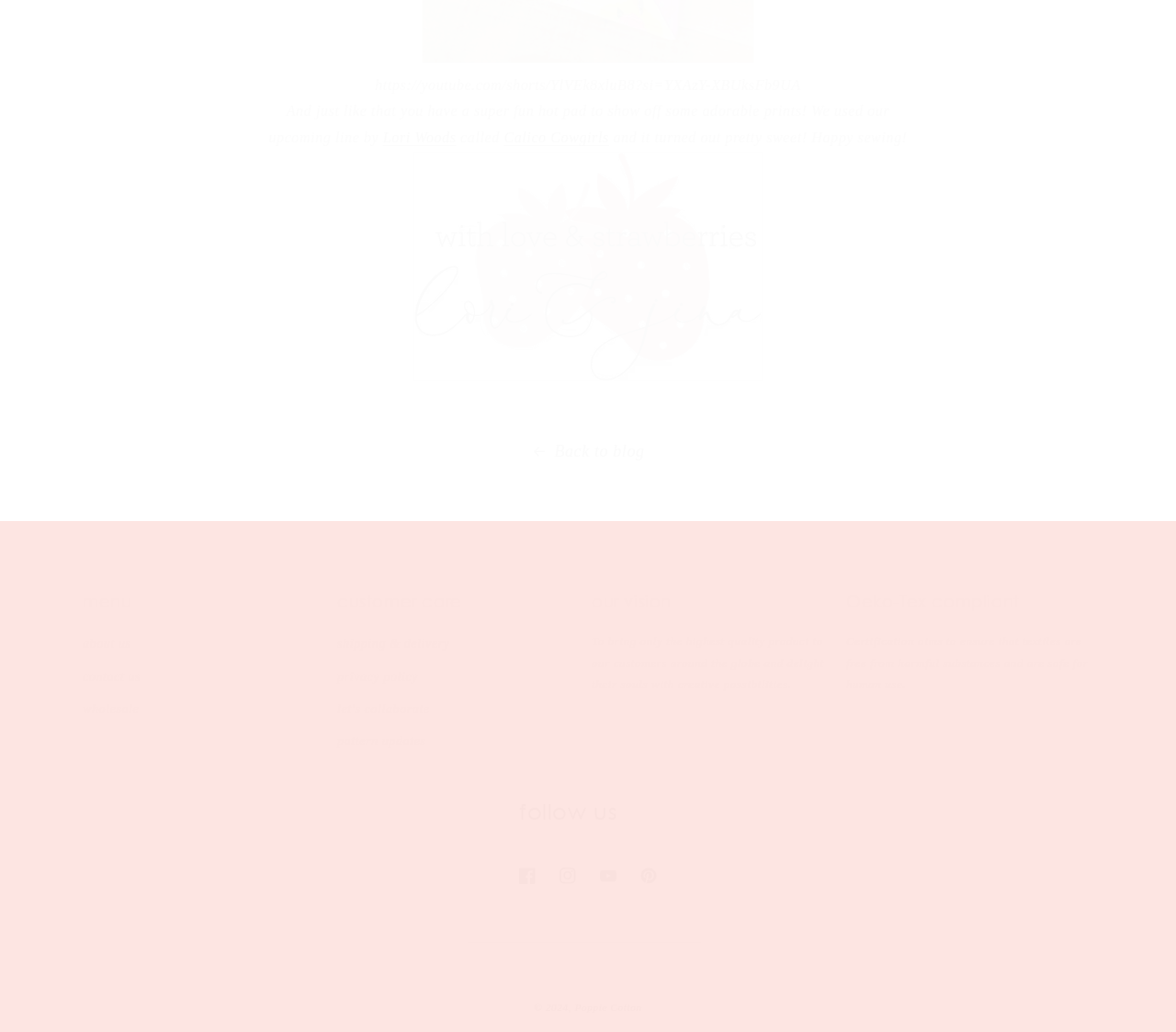What is the name of the company?
Examine the image closely and answer the question with as much detail as possible.

The company name can be found at the bottom of the webpage, where it says '© 2024, Poppie Cotton'. This suggests that Poppie Cotton is the owner of the website and the company behind the products or services offered.